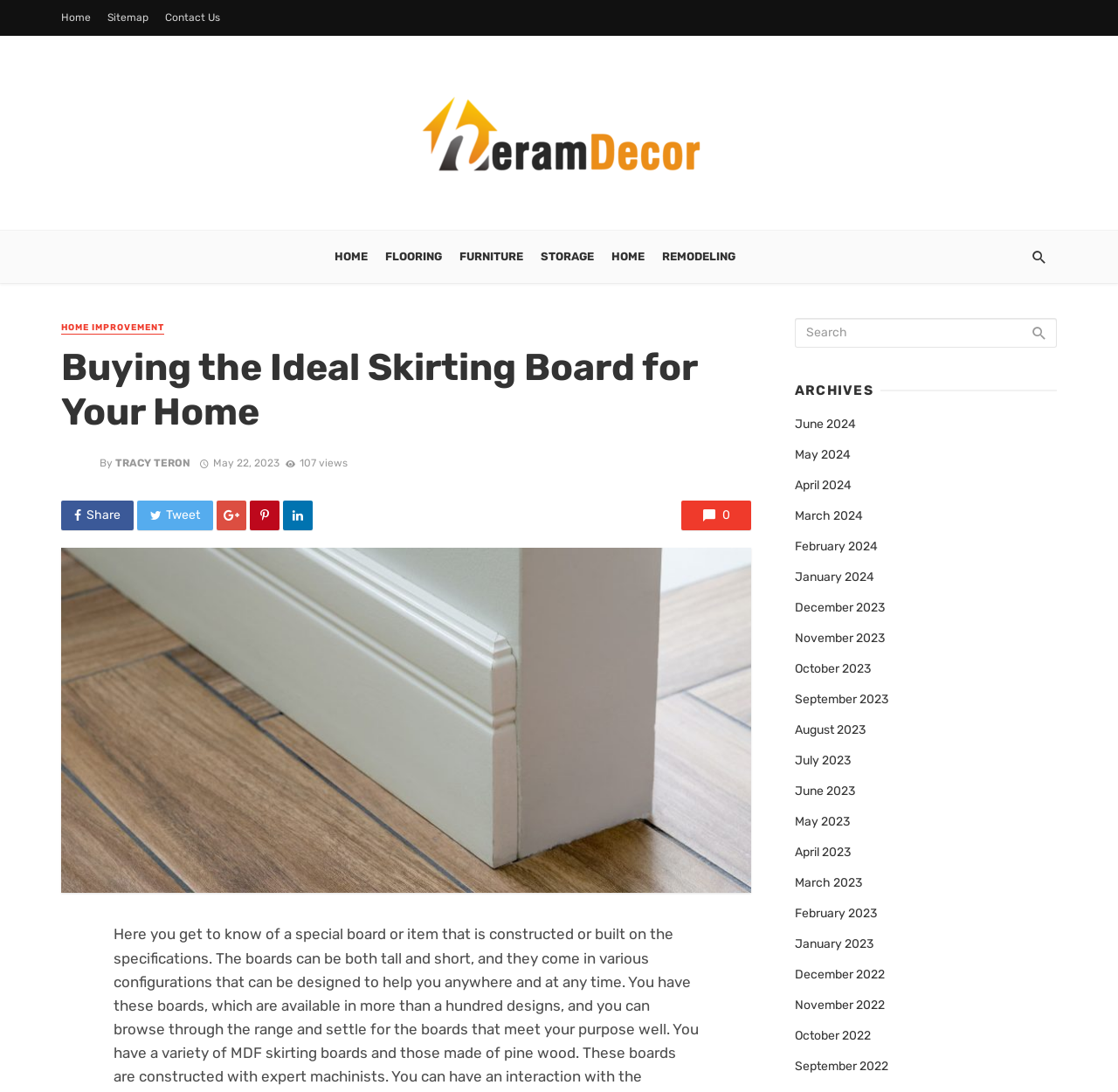Observe the image and answer the following question in detail: How many archive links are available?

I counted the number of archive links by looking at the links 'June 2024', 'May 2024', ..., 'September 2022' located at the bottom right corner of the webpage, which represent different months and years of archived content.